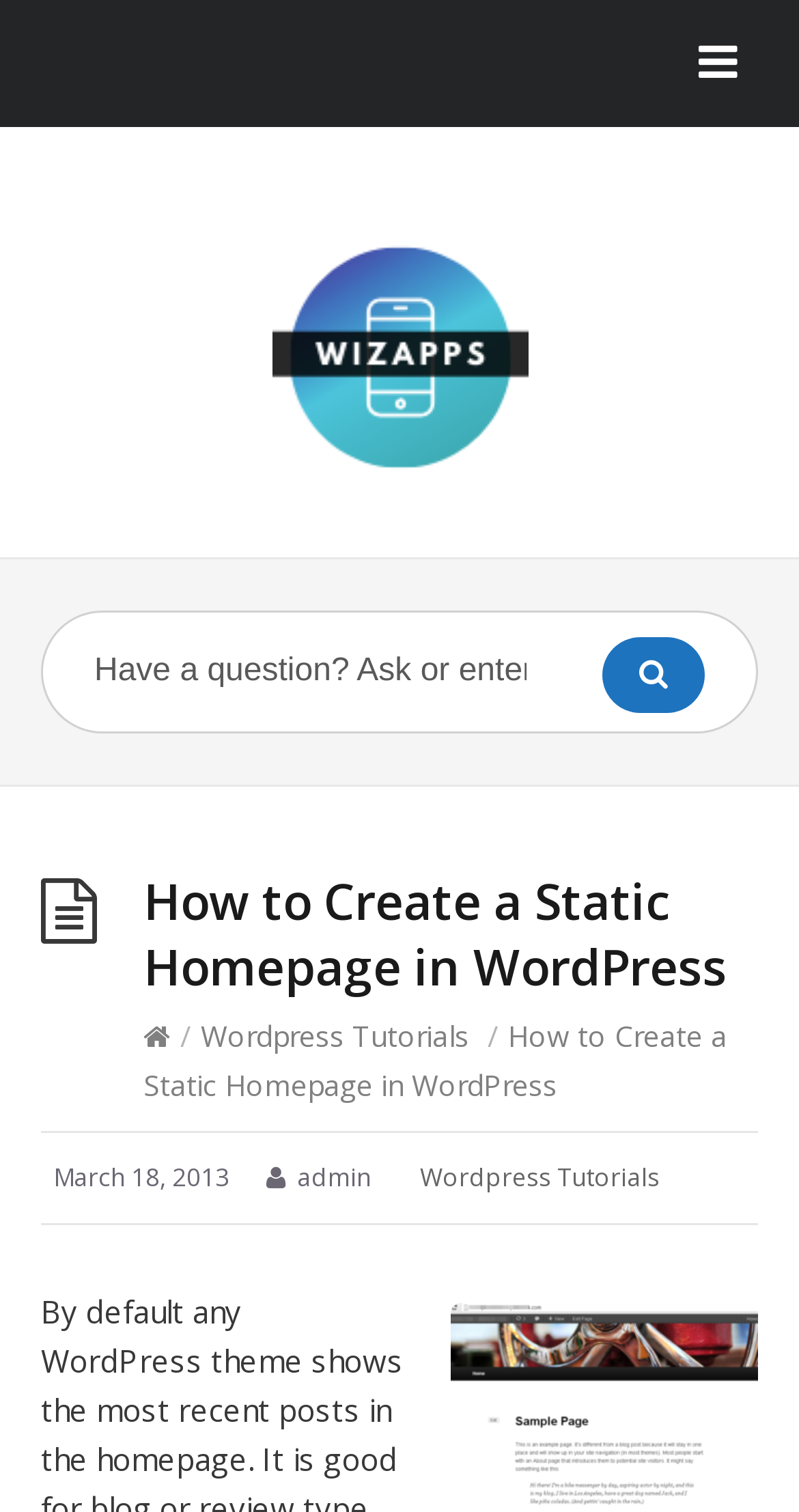When was the article published?
Please answer the question as detailed as possible.

The publication date of the article is mentioned at the bottom of the webpage, which is March 18, 2013.